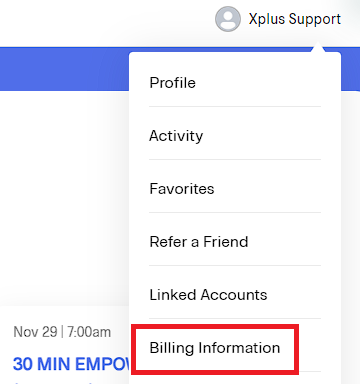What is the purpose of the 'Billing Information' option?
Look at the screenshot and give a one-word or phrase answer.

To access or update billing details